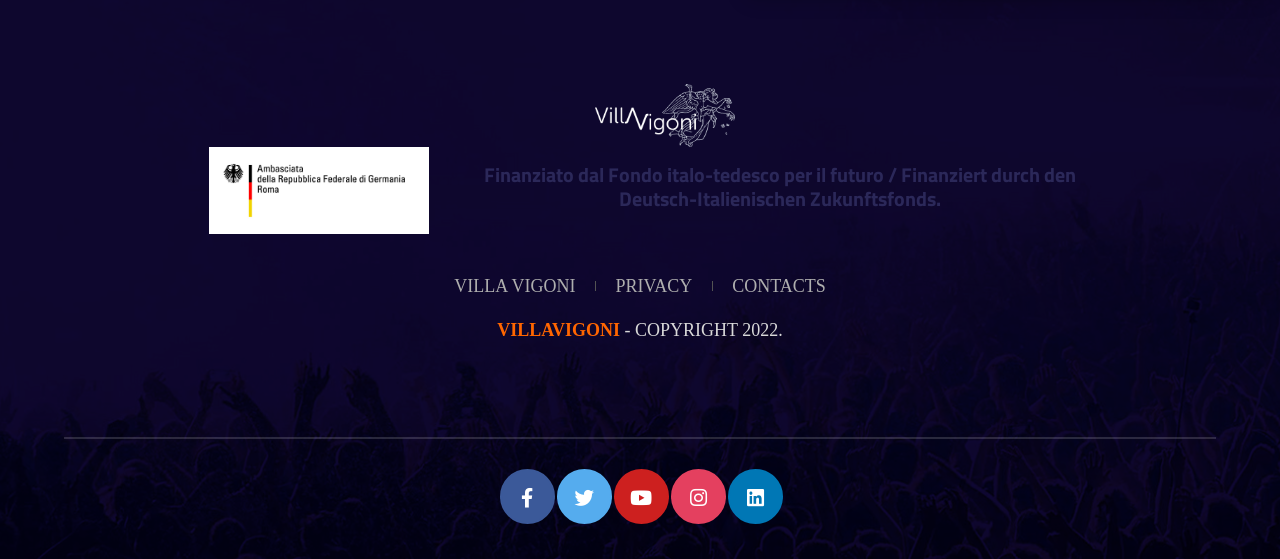Given the element description: "Villa Vigoni", predict the bounding box coordinates of the UI element it refers to, using four float numbers between 0 and 1, i.e., [left, top, right, bottom].

[0.355, 0.494, 0.45, 0.53]